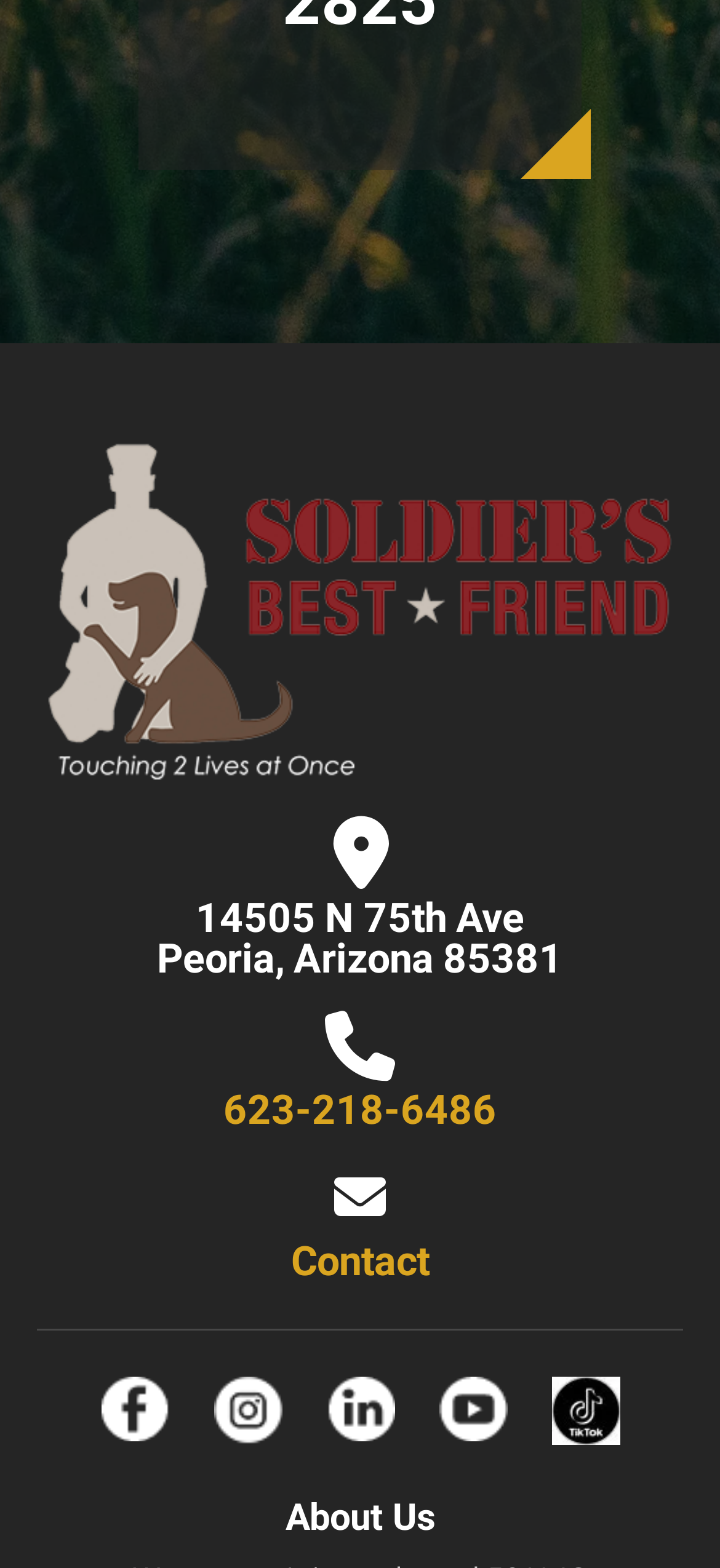Identify the bounding box for the described UI element. Provide the coordinates in (top-left x, top-left y, bottom-right x, bottom-right y) format with values ranging from 0 to 1: Contact

[0.404, 0.789, 0.596, 0.82]